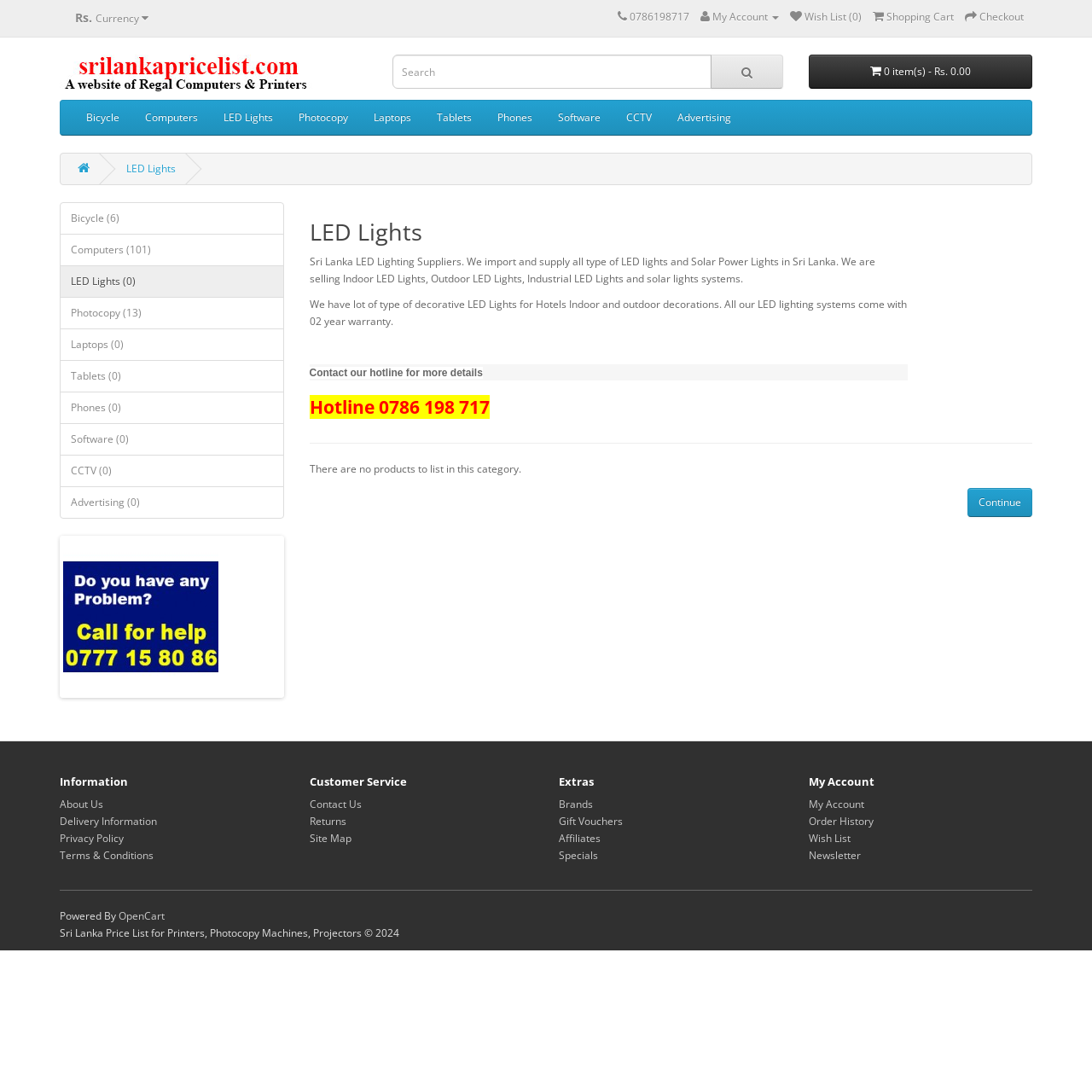Please locate the bounding box coordinates for the element that should be clicked to achieve the following instruction: "Check out". Ensure the coordinates are given as four float numbers between 0 and 1, i.e., [left, top, right, bottom].

[0.884, 0.009, 0.938, 0.022]